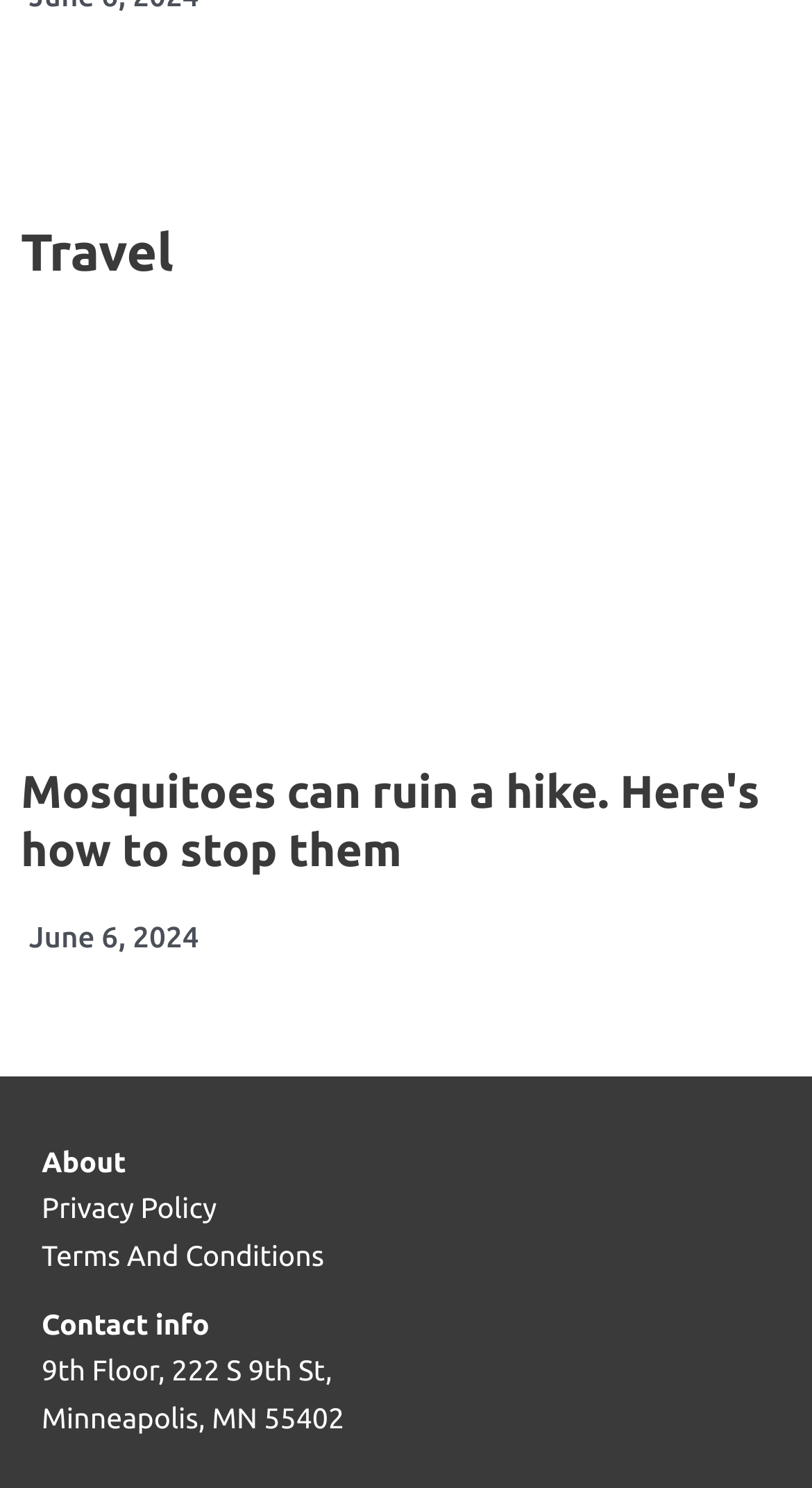What is the topic of the article?
Use the information from the screenshot to give a comprehensive response to the question.

The topic of the article can be determined by looking at the heading 'Mosquitoes can ruin a hike. Here's how to stop them' which is a subheading under the main heading 'Travel'. This suggests that the article is about mosquitoes and how to deal with them while hiking.